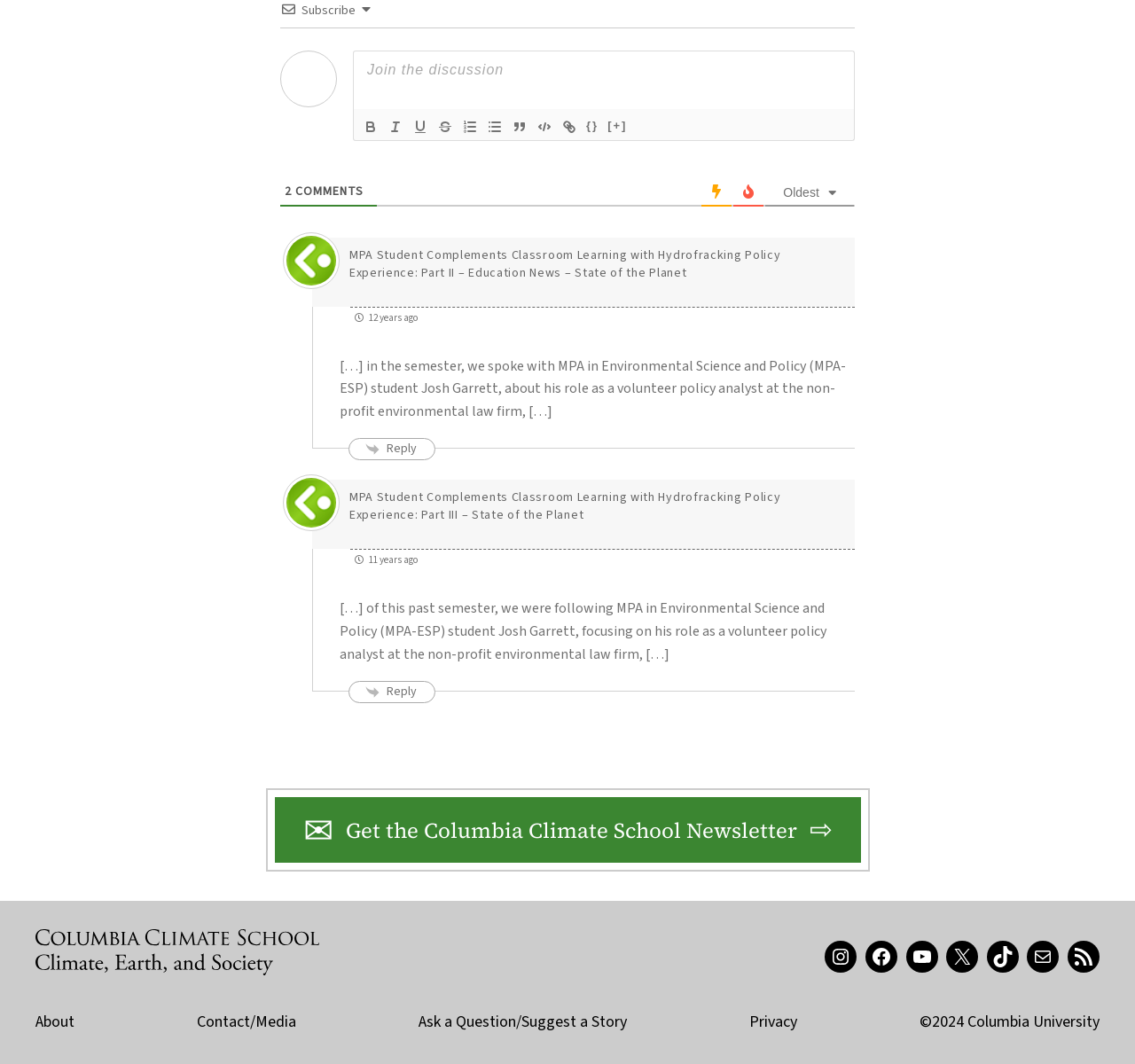Determine the bounding box coordinates for the area that needs to be clicked to fulfill this task: "Click the Bold button". The coordinates must be given as four float numbers between 0 and 1, i.e., [left, top, right, bottom].

[0.316, 0.109, 0.338, 0.129]